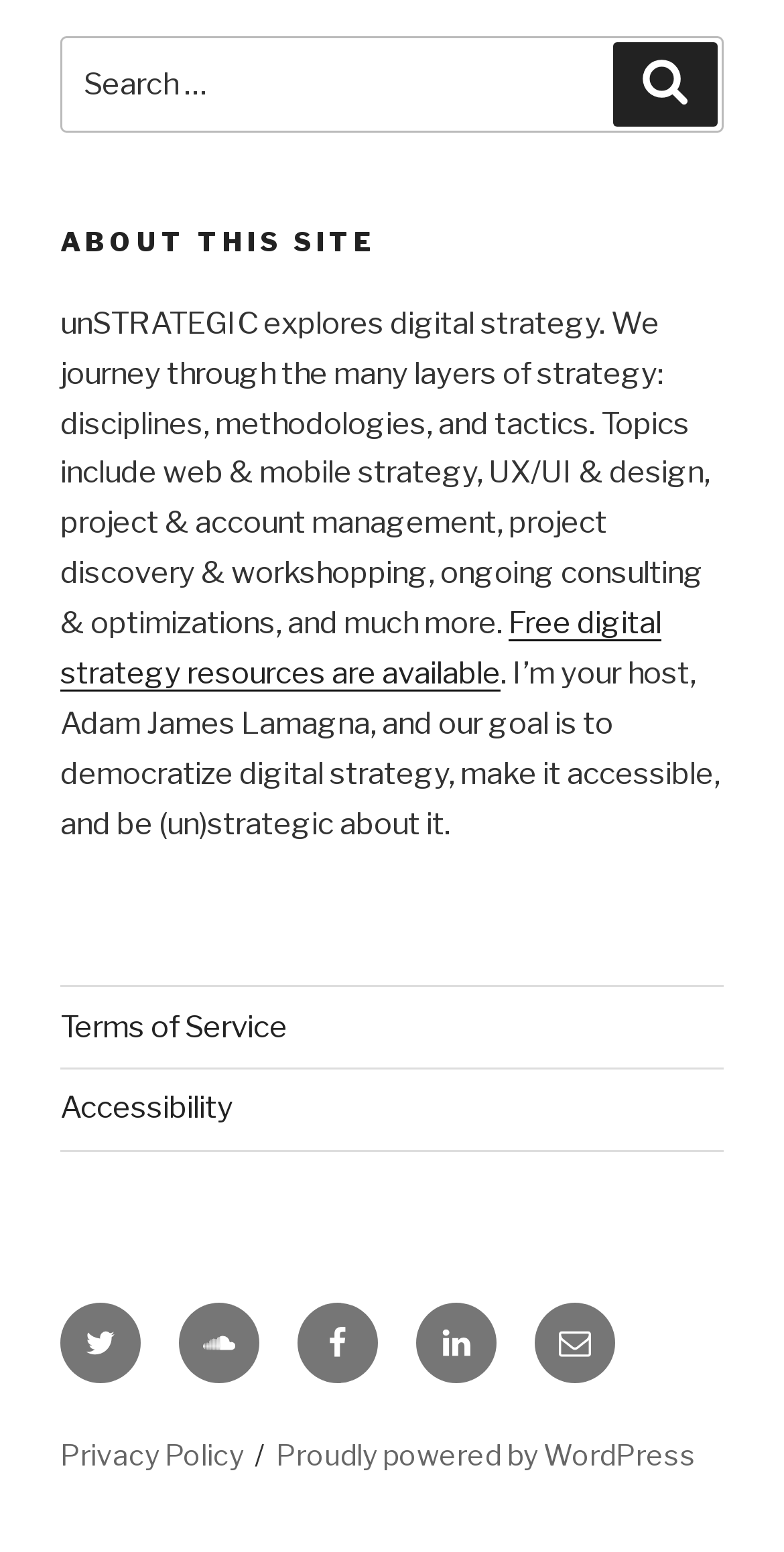Please provide the bounding box coordinates for the UI element as described: "LinkedIn". The coordinates must be four floats between 0 and 1, represented as [left, top, right, bottom].

[0.531, 0.839, 0.633, 0.891]